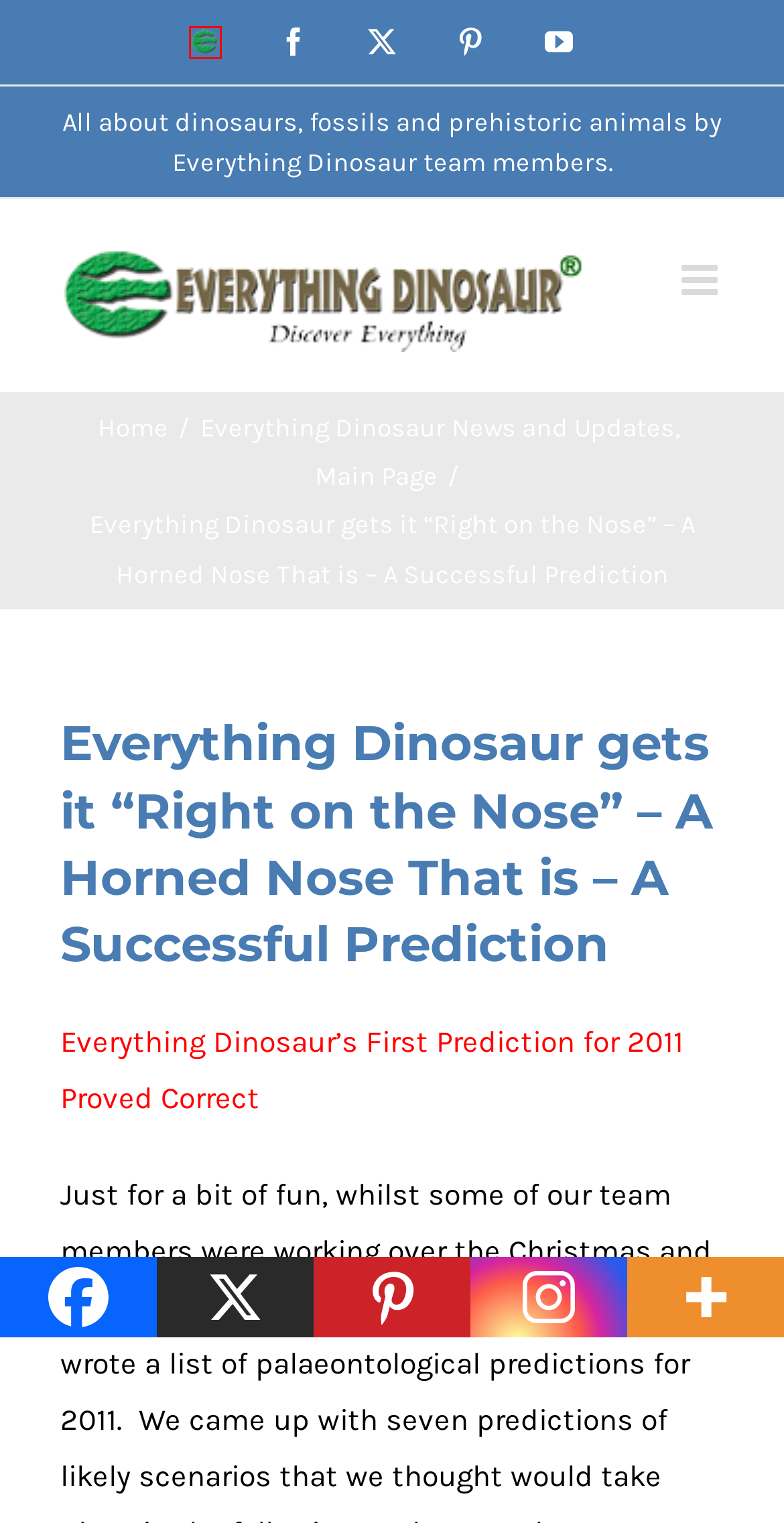Please examine the screenshot provided, which contains a red bounding box around a UI element. Select the webpage description that most accurately describes the new page displayed after clicking the highlighted element. Here are the candidates:
A. Everything Dinosaur Blog - Dinosaur Models
B. Everything Dinosaur News and Updates
C. Dinosaur and Prehistoric Animal News Stories
D. Dinosaur Models | Dinosaur Collections | Dinosaur Figures - Everything Dinosaur
E. 2009 | Everything Dinosaur Blog
F. Cookies Policy of the UK-based Company Everything Dinosaur
G. Main Page
H. December, 2011 | Everything Dinosaur Blog

D